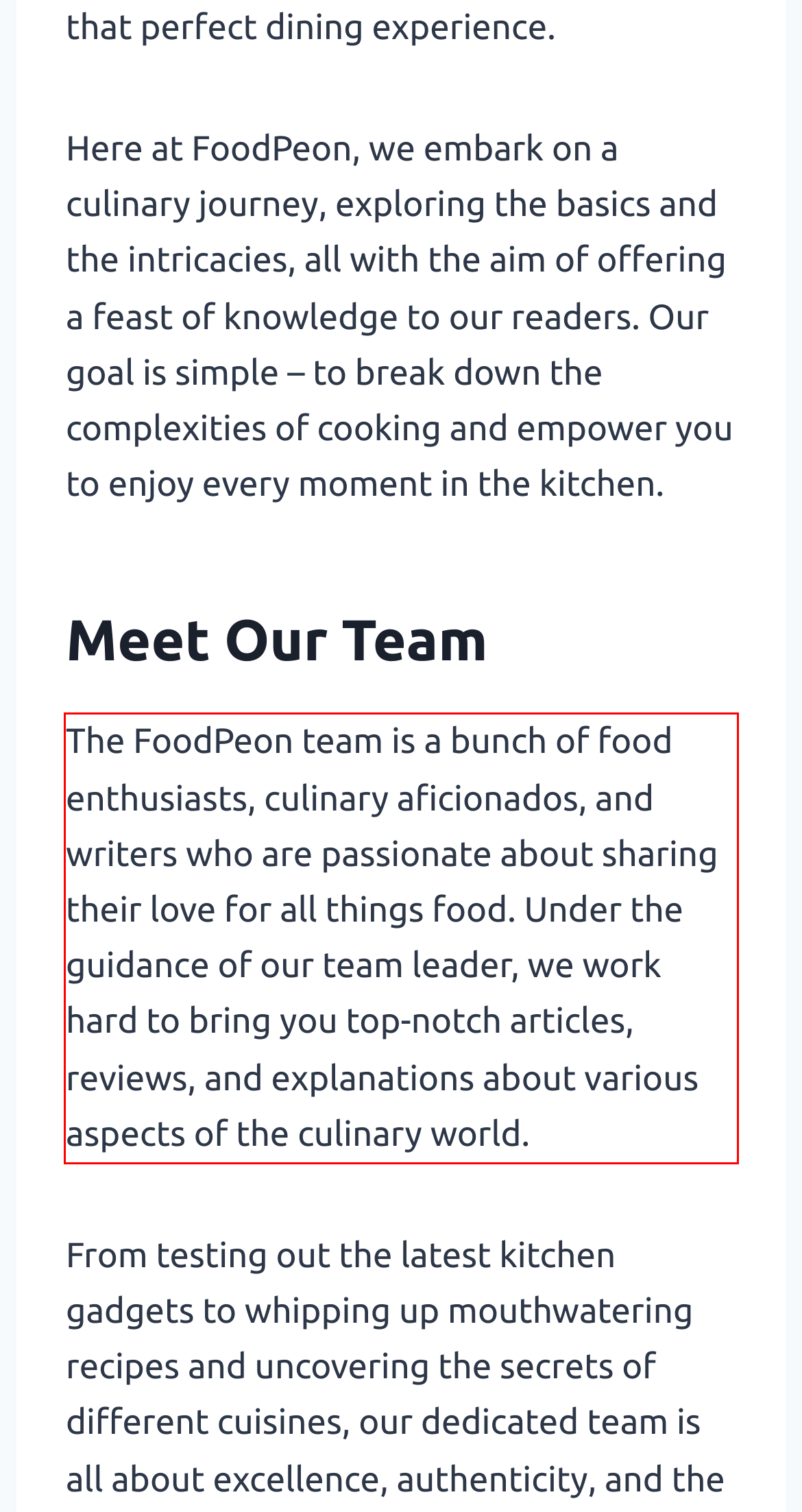You are looking at a screenshot of a webpage with a red rectangle bounding box. Use OCR to identify and extract the text content found inside this red bounding box.

The FoodPeon team is a bunch of food enthusiasts, culinary aficionados, and writers who are passionate about sharing their love for all things food. Under the guidance of our team leader, we work hard to bring you top-notch articles, reviews, and explanations about various aspects of the culinary world.